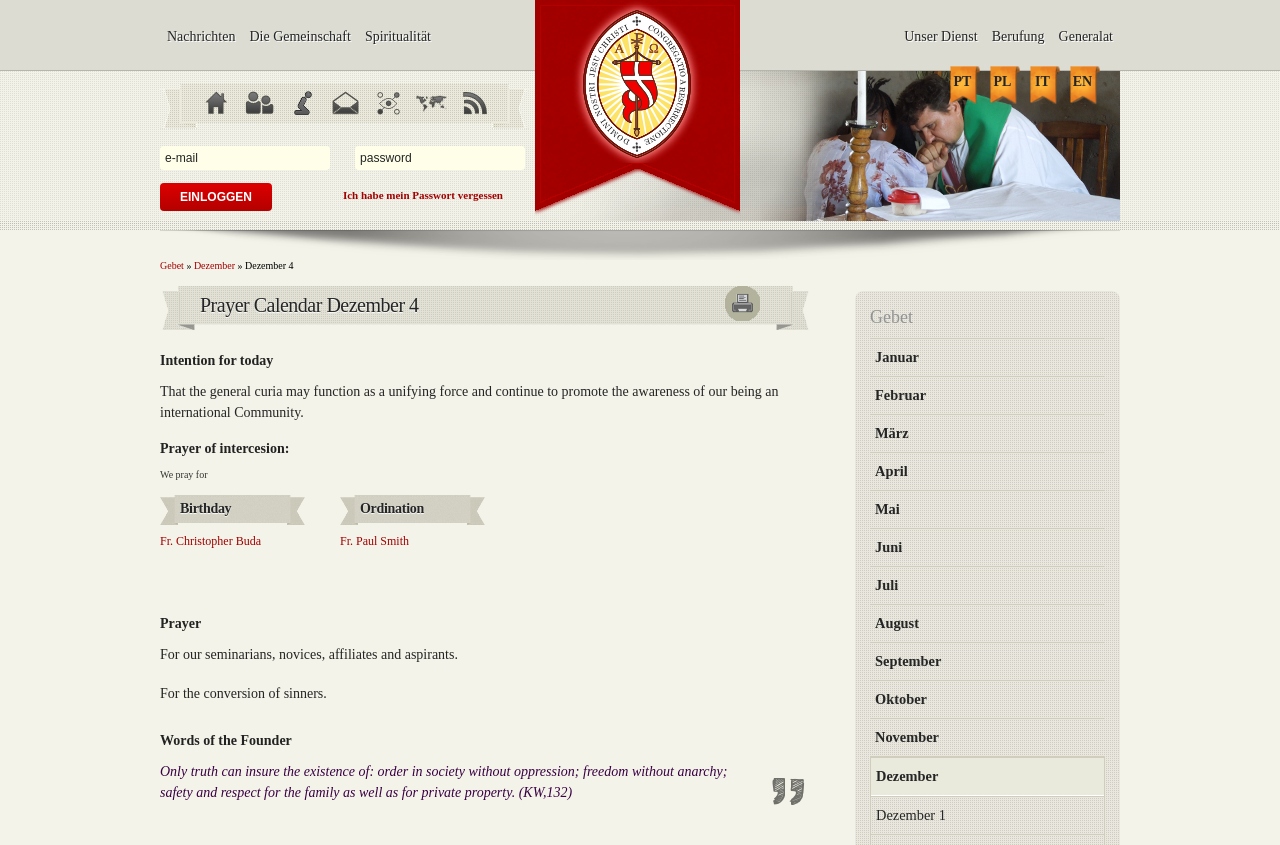Locate the bounding box coordinates of the clickable region necessary to complete the following instruction: "Enter email address". Provide the coordinates in the format of four float numbers between 0 and 1, i.e., [left, top, right, bottom].

[0.125, 0.173, 0.258, 0.201]